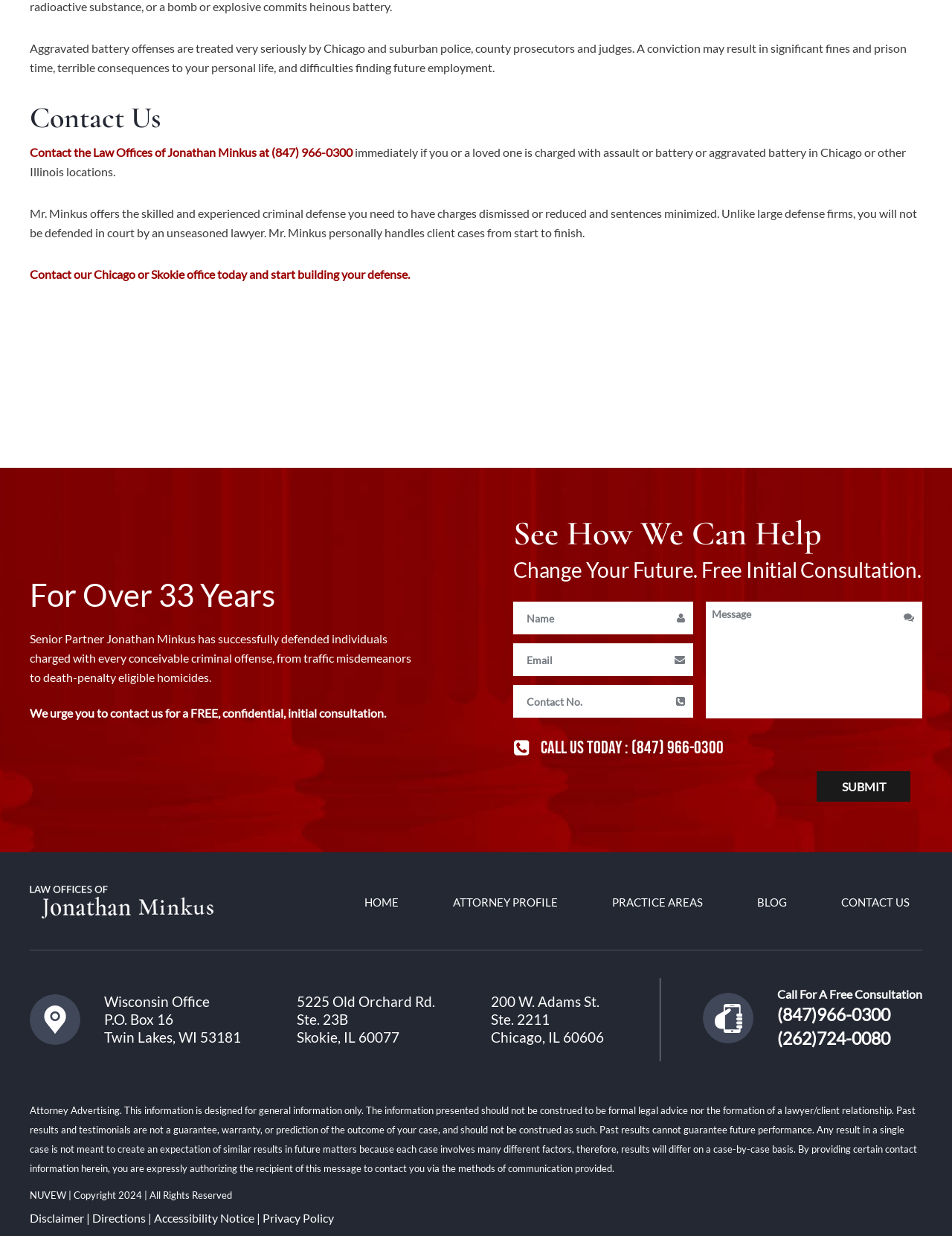Show me the bounding box coordinates of the clickable region to achieve the task as per the instruction: "Get a free consultation".

[0.539, 0.487, 0.728, 0.513]